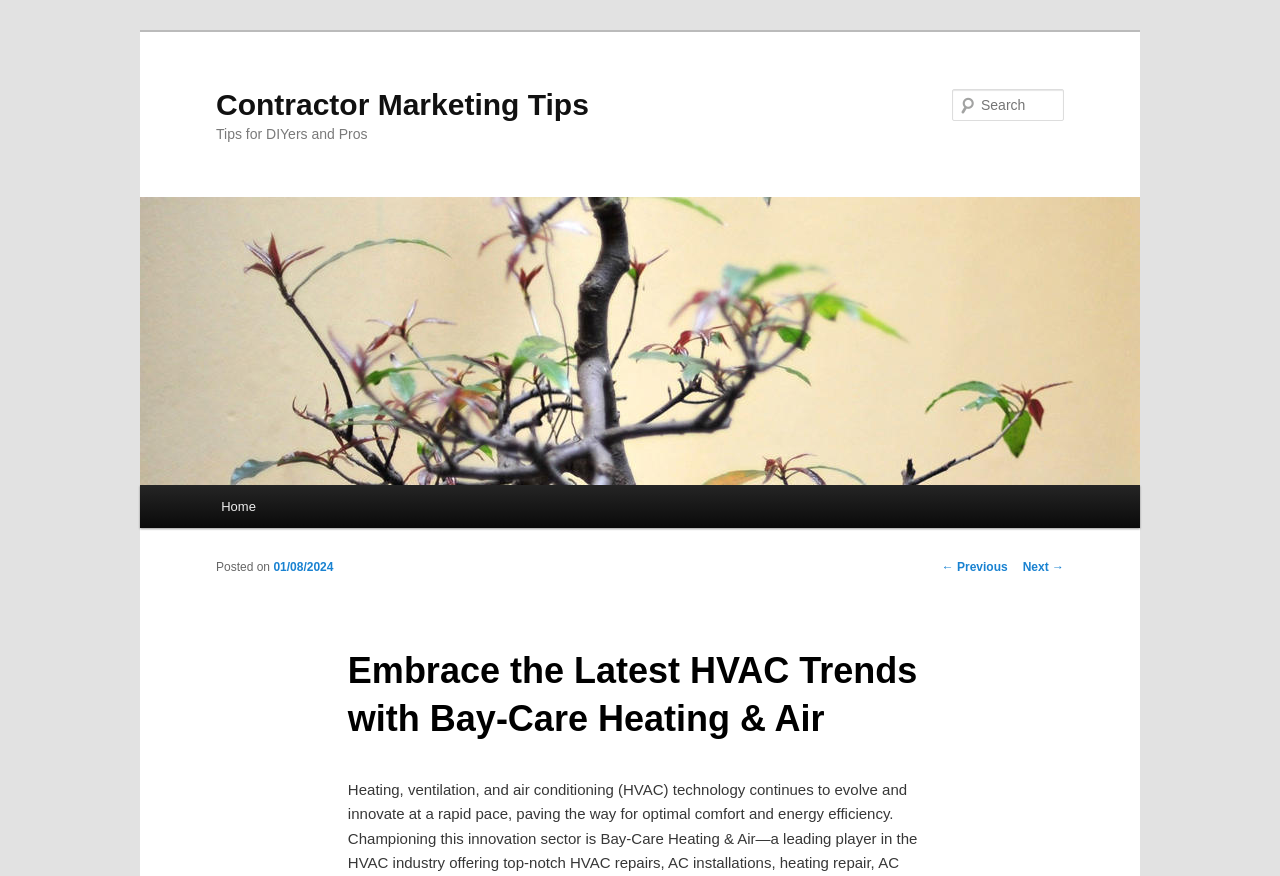Use one word or a short phrase to answer the question provided: 
What is the date of the posted article?

01/08/2024